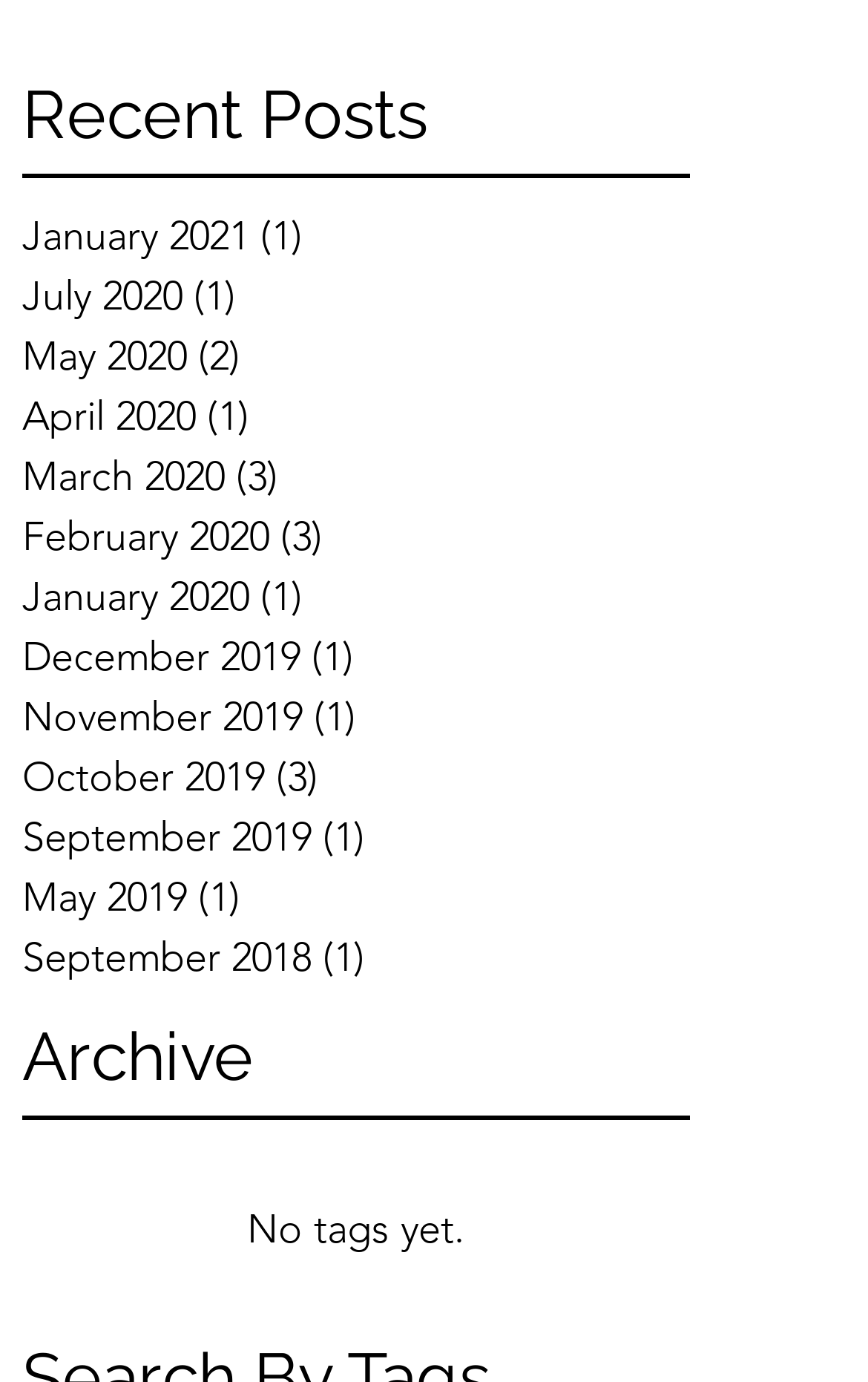What is the most recent month with posts?
Based on the visual, give a brief answer using one word or a short phrase.

January 2021